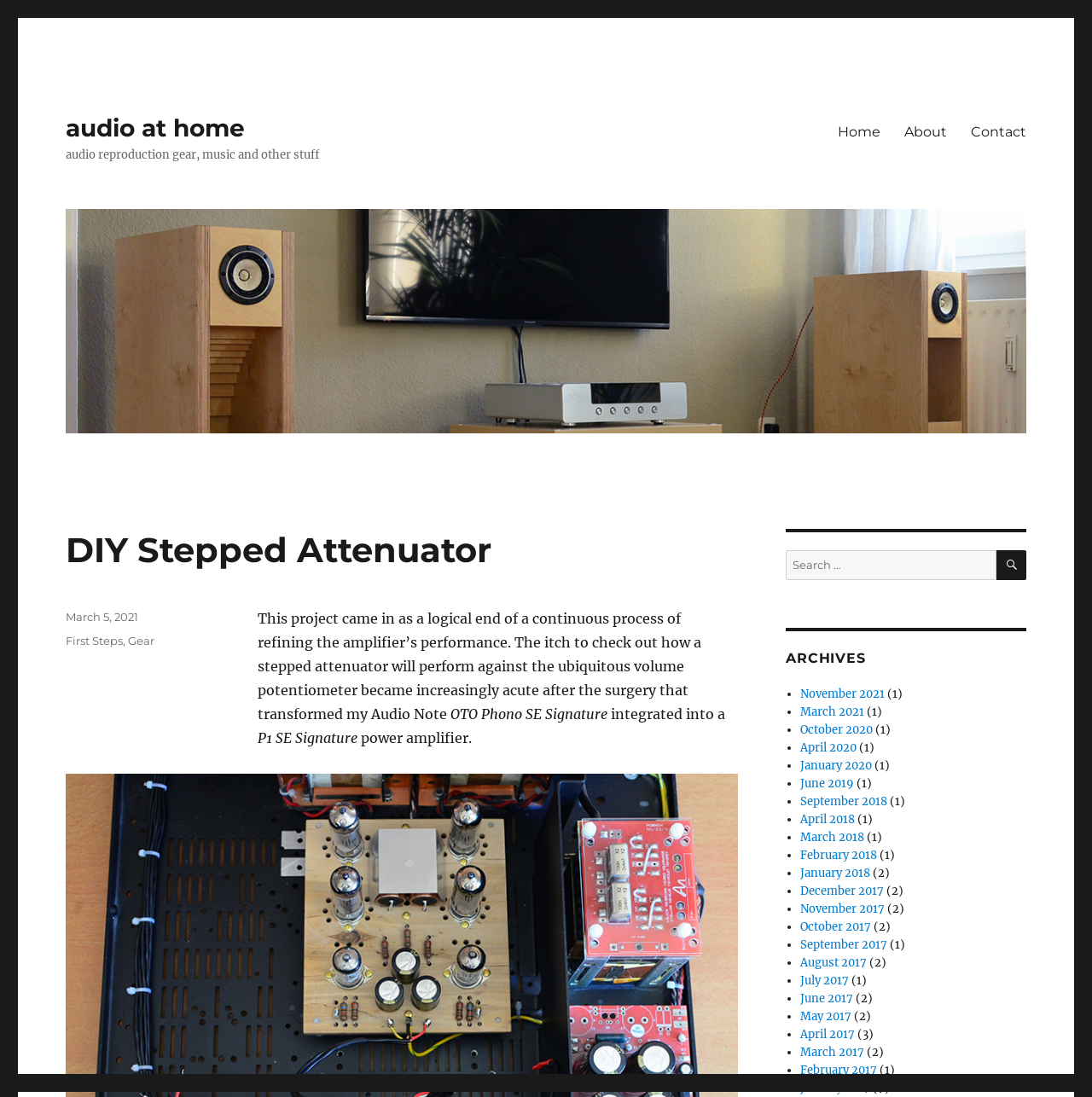Please examine the image and answer the question with a detailed explanation:
What is the purpose of the search box?

I inferred the answer by looking at the search box element with the text 'Search for:' and the button with the text 'SEARCH', which suggests that the purpose of the search box is to search for articles on the website.